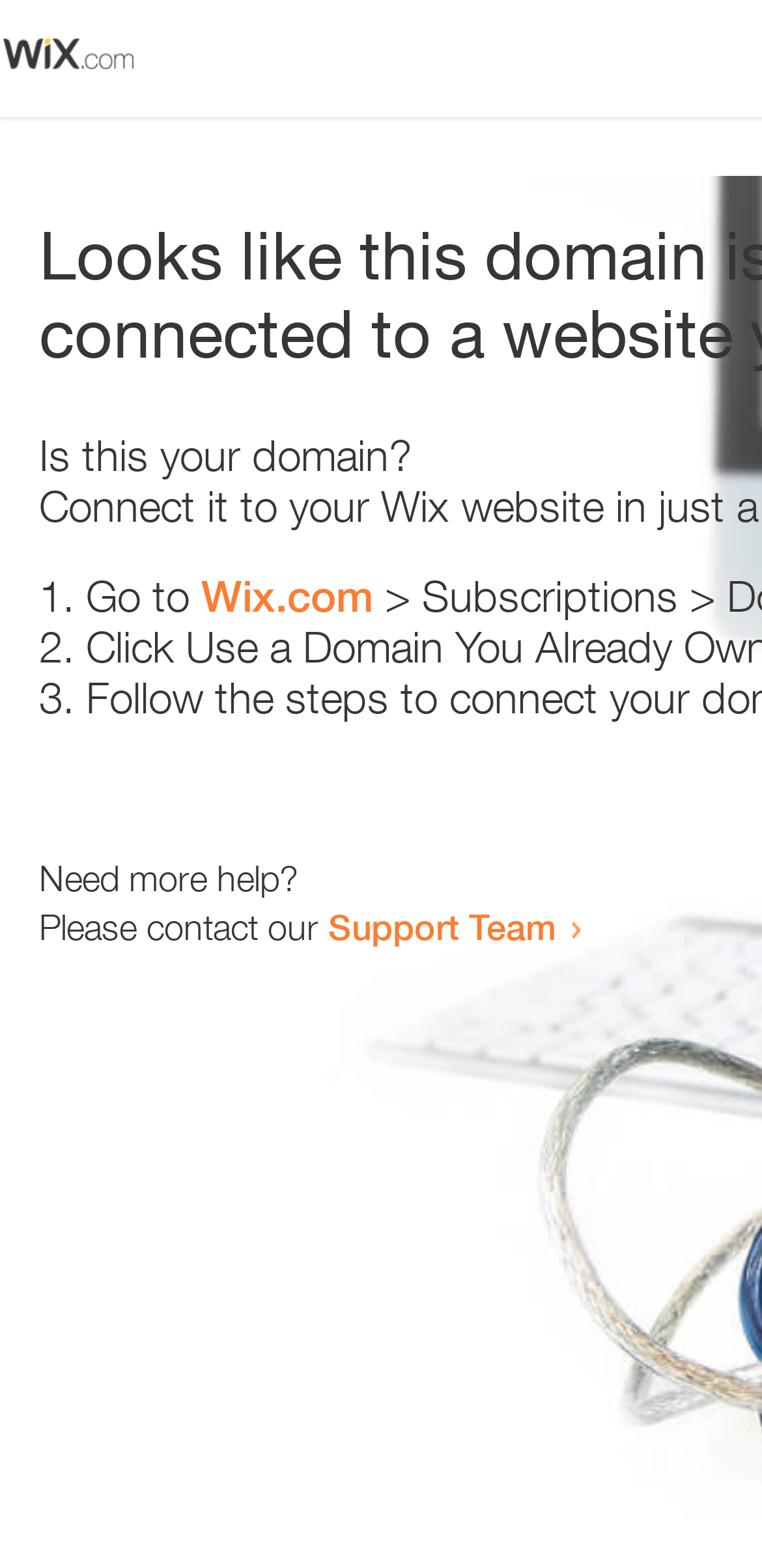Use a single word or phrase to answer the question:
What is the domain being referred to?

Wix.com